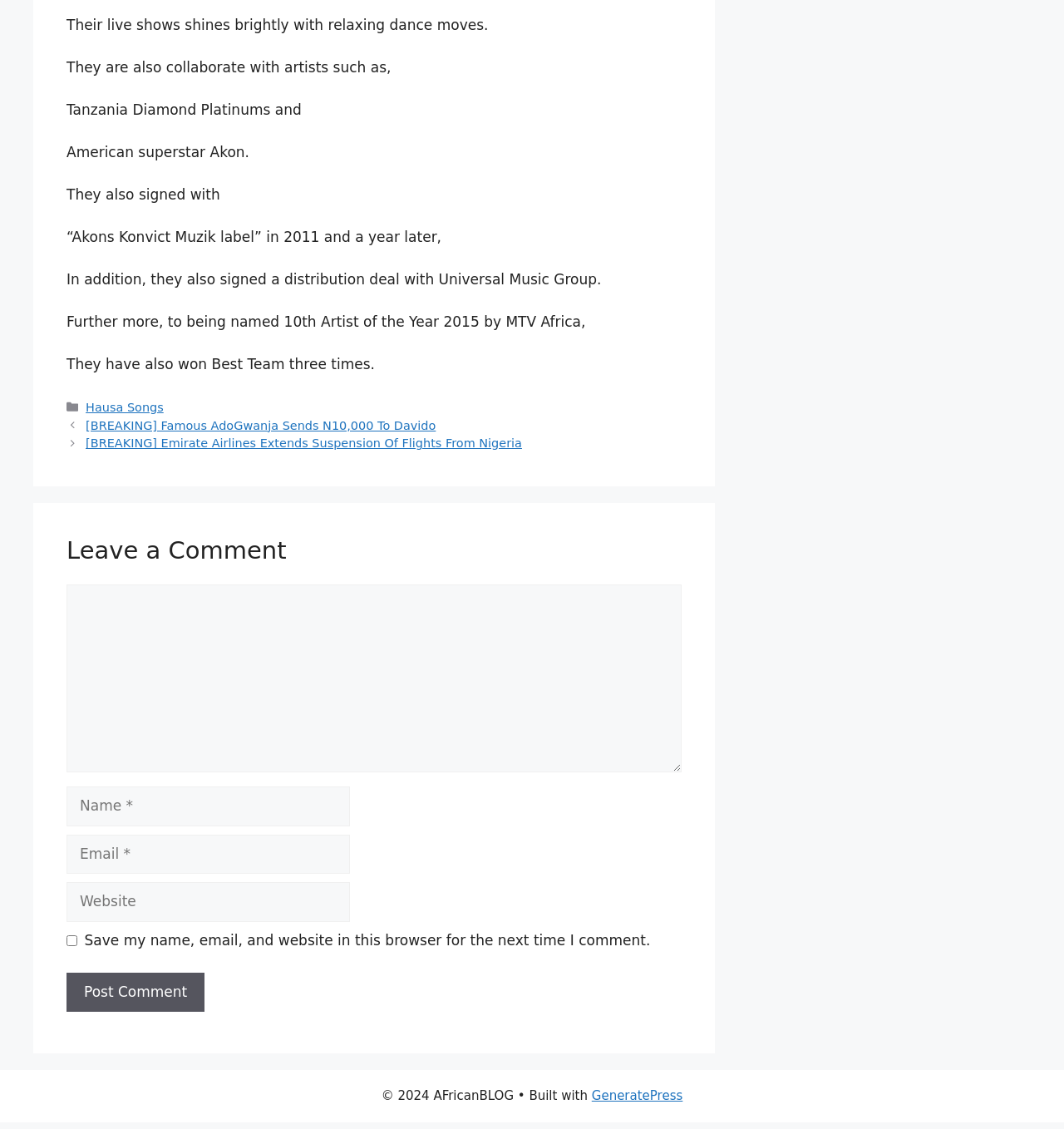Please identify the bounding box coordinates of the clickable region that I should interact with to perform the following instruction: "Click on the 'Hausa Songs' link". The coordinates should be expressed as four float numbers between 0 and 1, i.e., [left, top, right, bottom].

[0.081, 0.355, 0.154, 0.367]